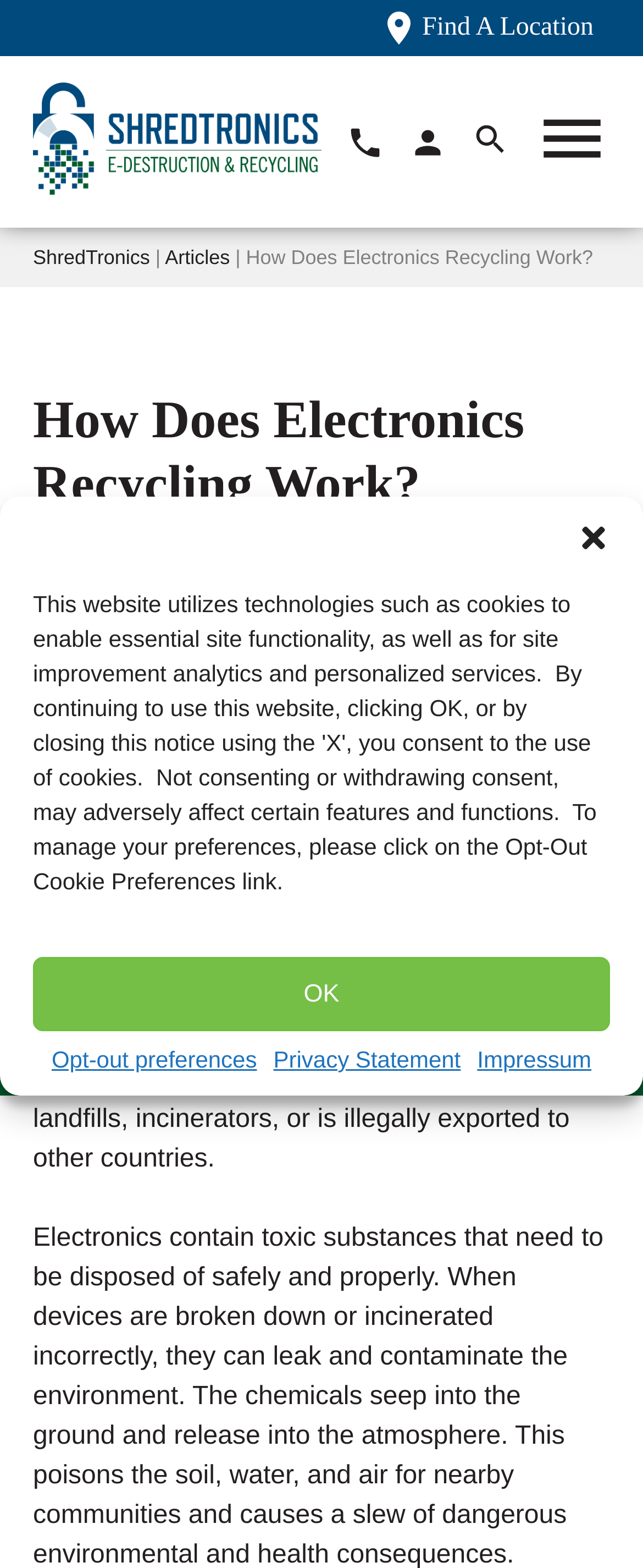Give a one-word or one-phrase response to the question: 
What is the estimated percentage of e-waste that is recycled?

10 to 20 percent